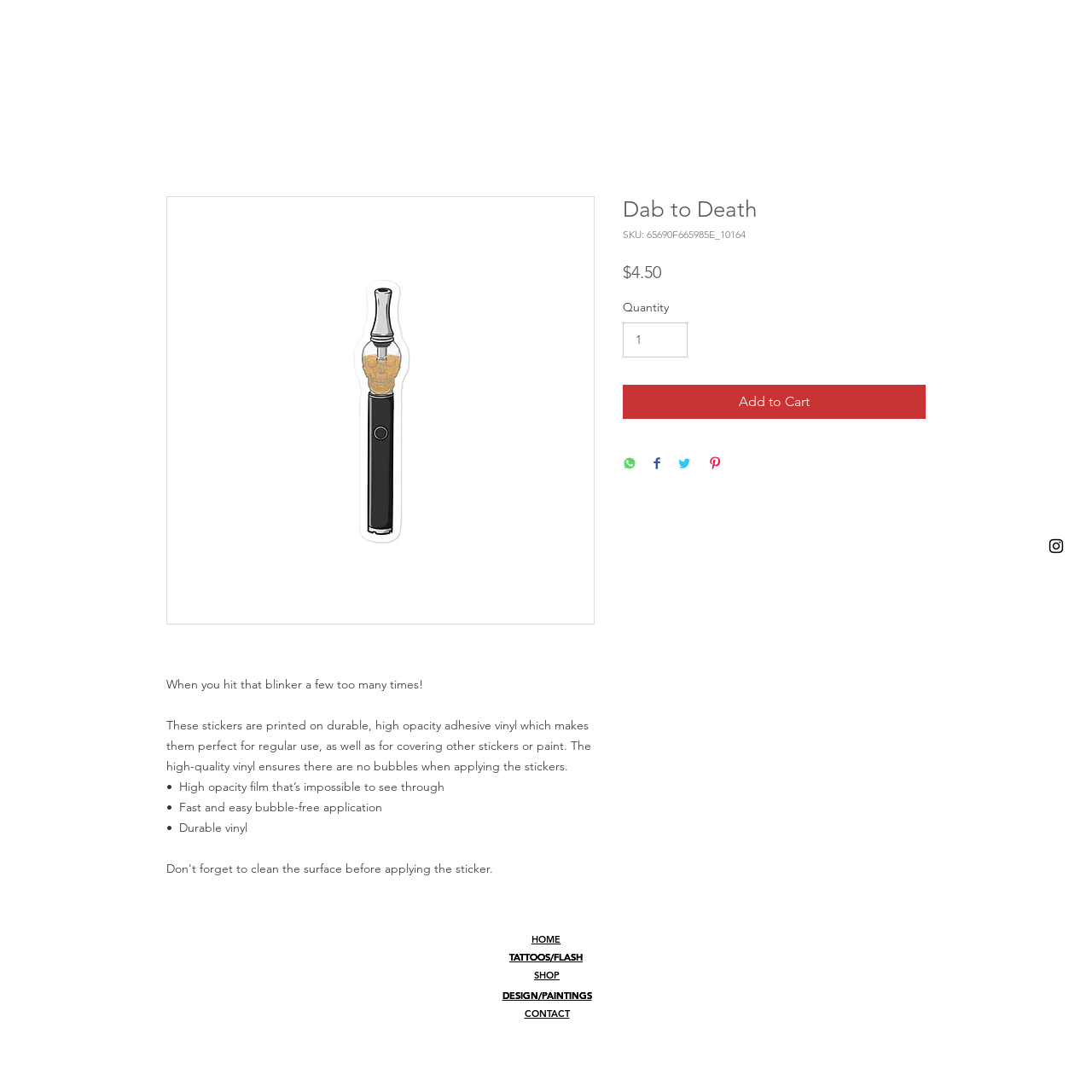Please reply to the following question using a single word or phrase: 
How many navigation menu items are there?

5